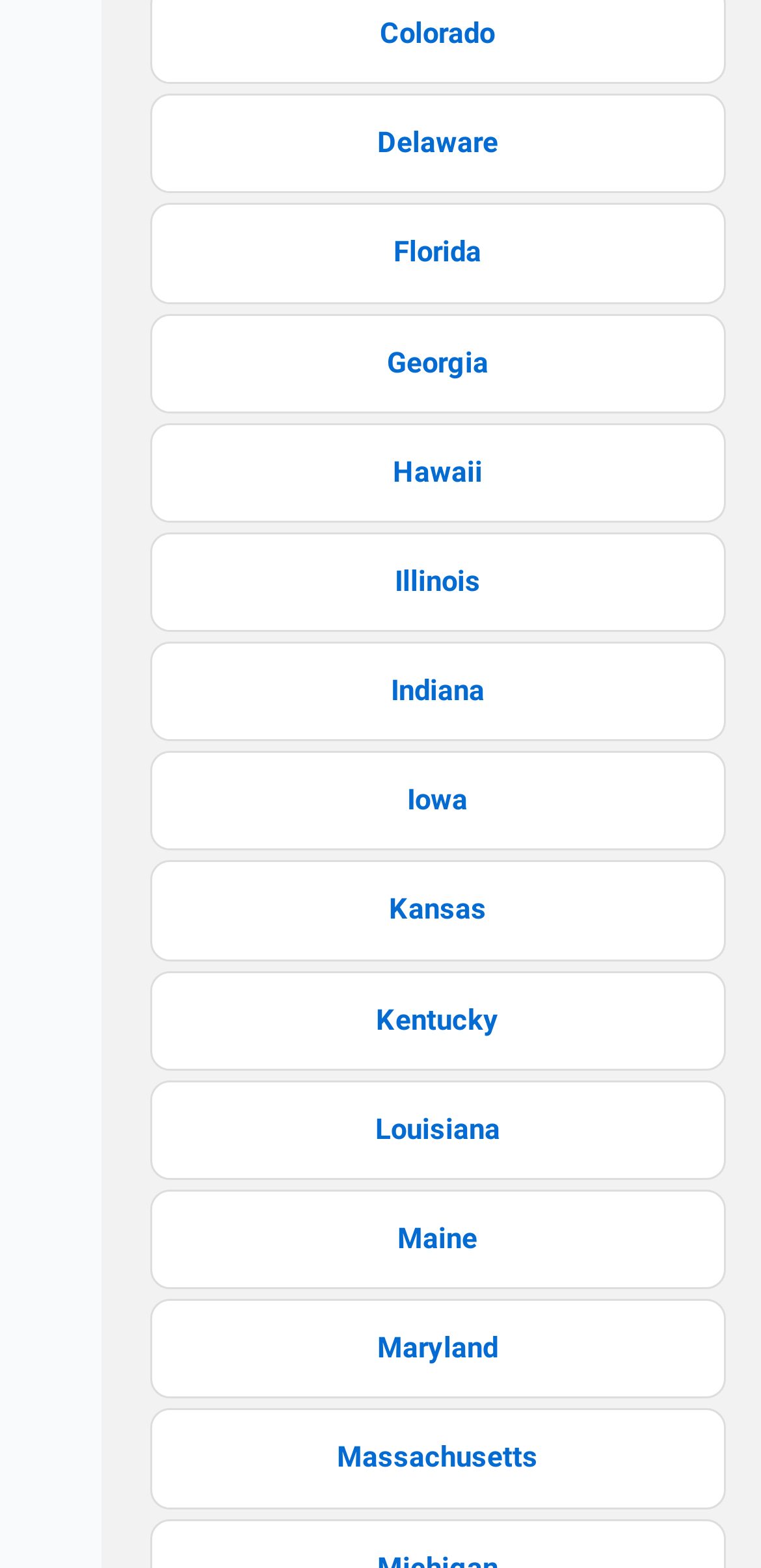How many states start with the letter 'M'?
Give a detailed explanation using the information visible in the image.

I searched for links containing the letter 'M' and found two states, 'Maine' and 'Maryland', that start with the letter 'M'.